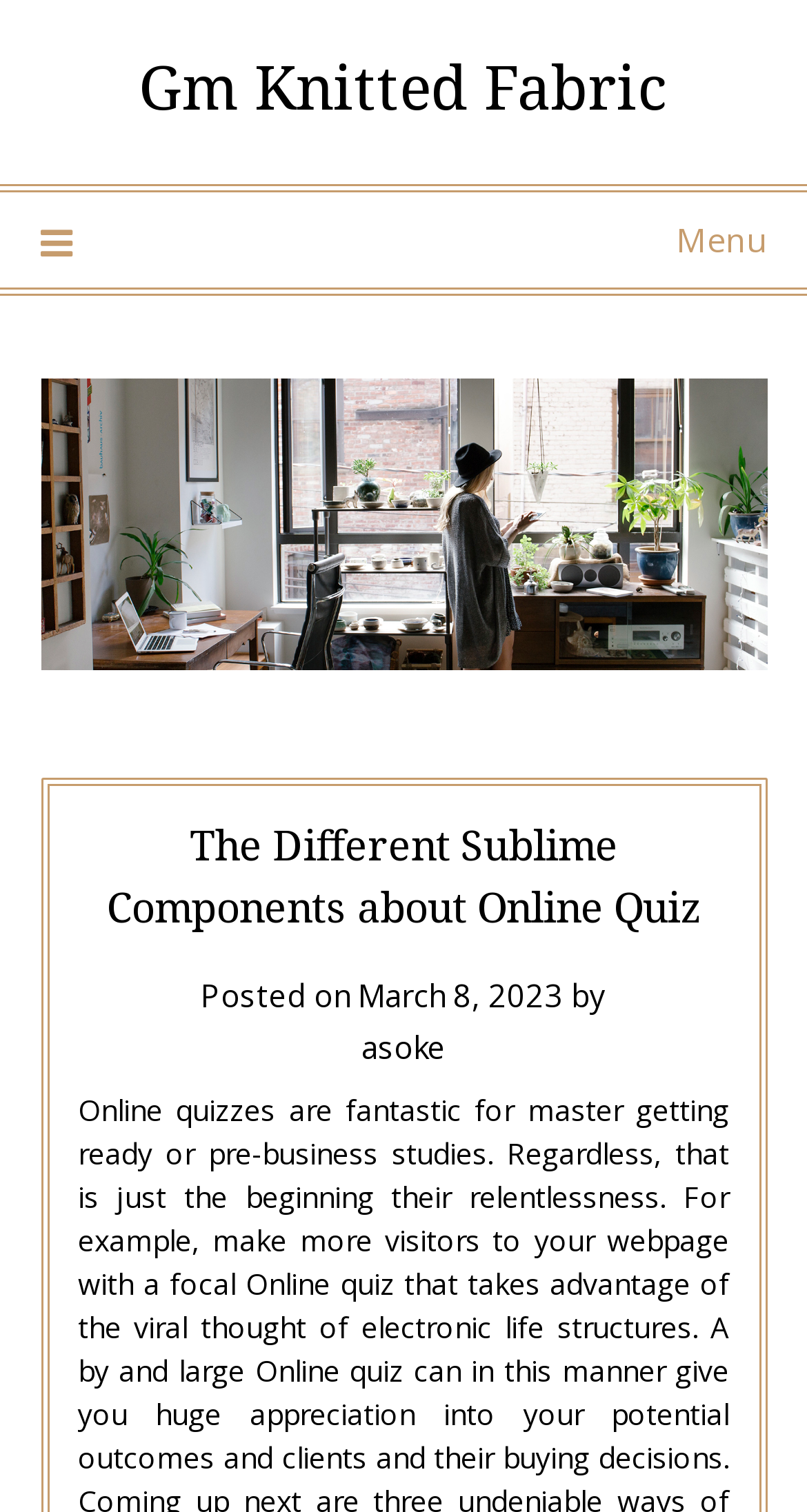Give the bounding box coordinates for this UI element: "Gm Knitted Fabric". The coordinates should be four float numbers between 0 and 1, arranged as [left, top, right, bottom].

[0.172, 0.03, 0.828, 0.083]